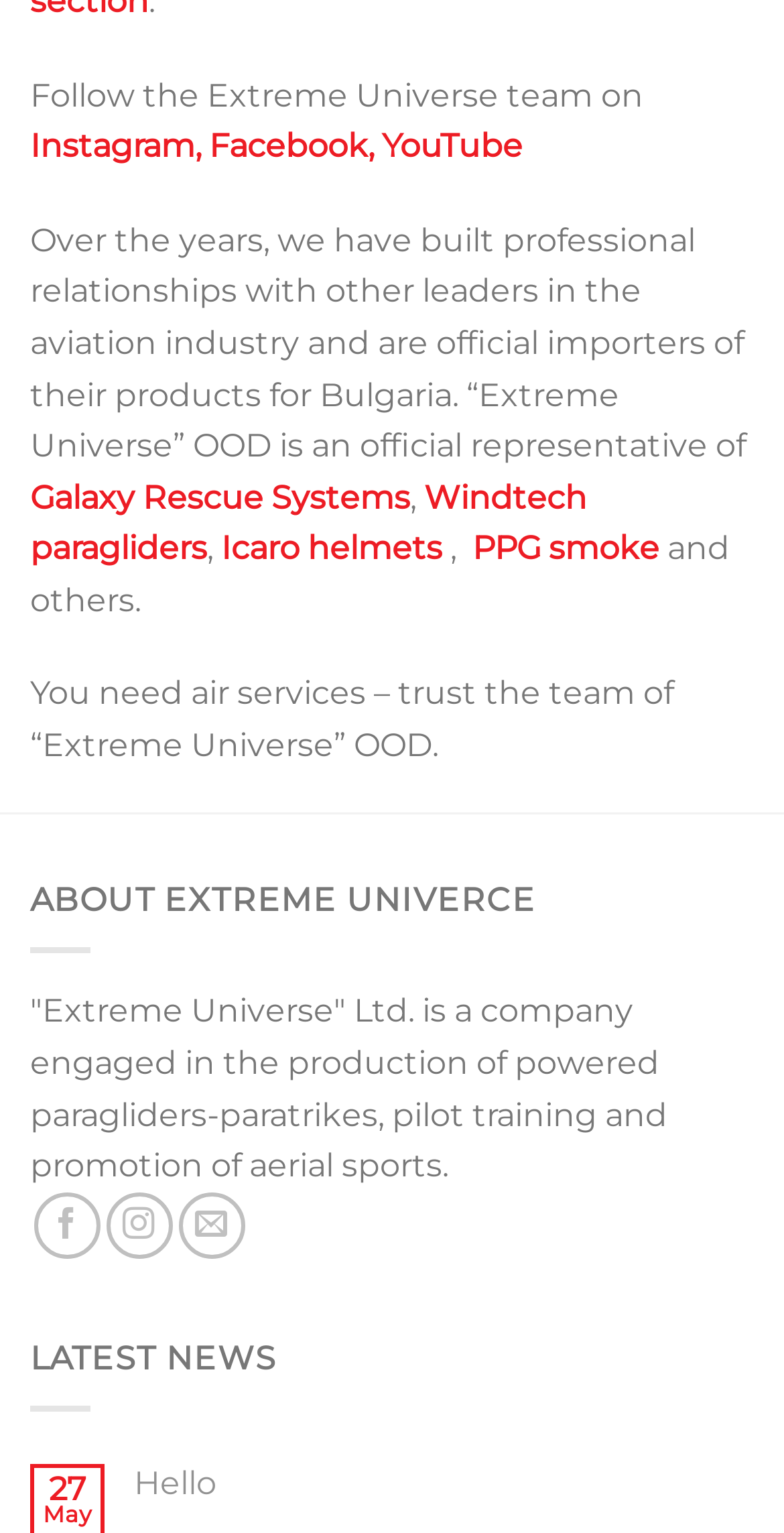Based on the image, please respond to the question with as much detail as possible:
What products does Extreme Universe import for Bulgaria?

The webpage mentions that Extreme Universe is an official importer of products from other leaders in the aviation industry, including Galaxy Rescue Systems, Windtech paragliders, Icaro helmets, and PPG smoke, as indicated by the links and text.